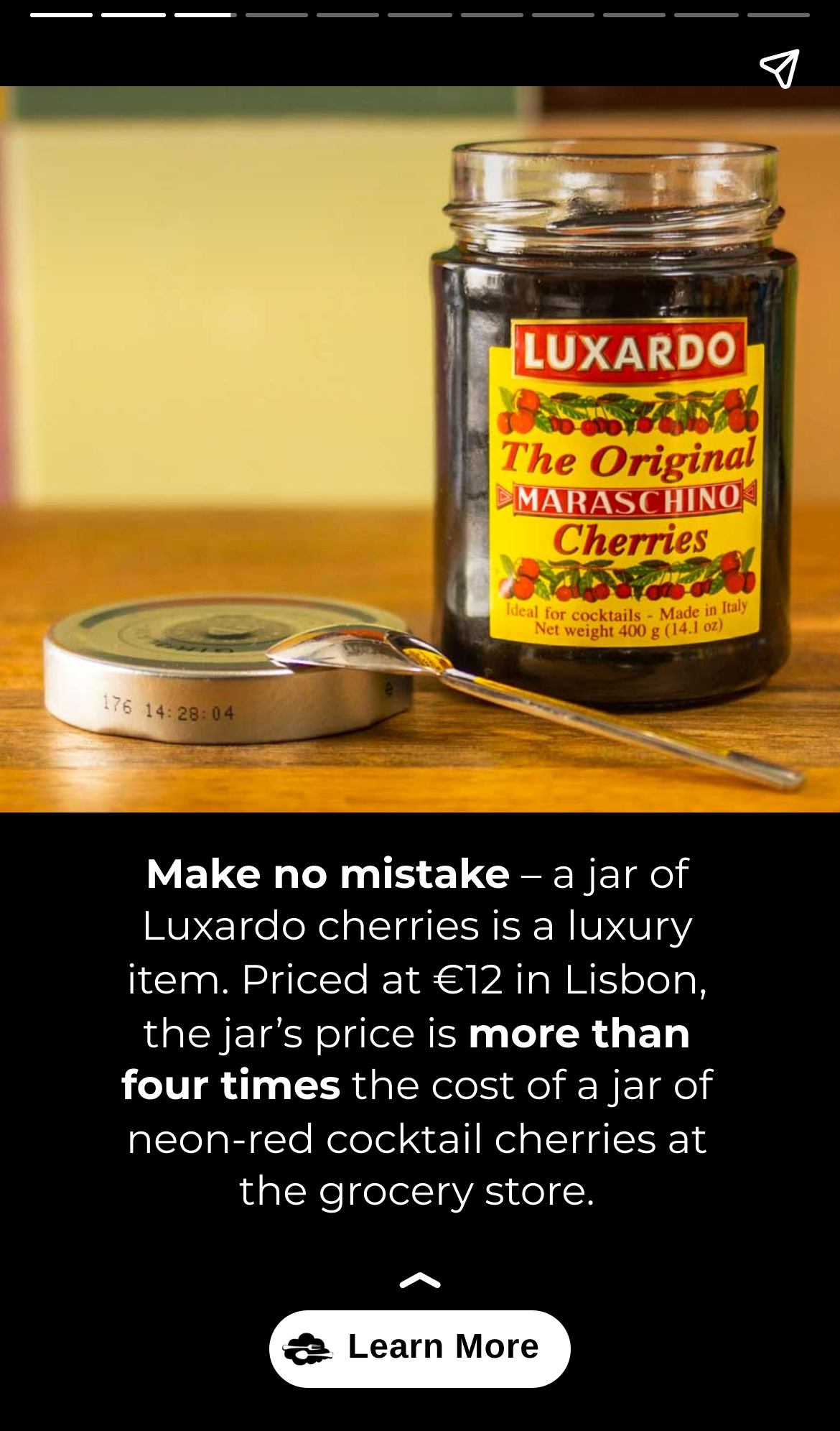Identify the bounding box coordinates of the HTML element based on this description: "aria-label="Next page"".

[0.923, 0.113, 1.0, 0.887]